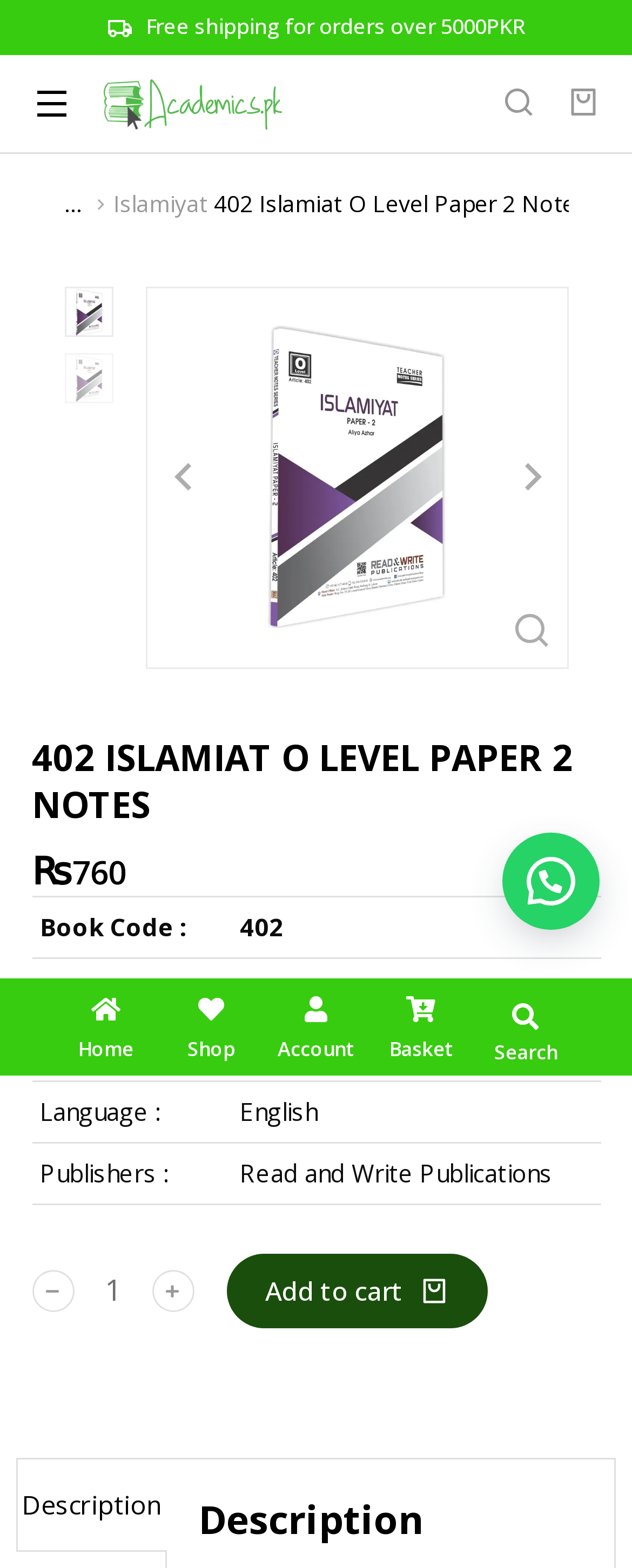Answer briefly with one word or phrase:
Who is the author of the product?

Aliya Azhar